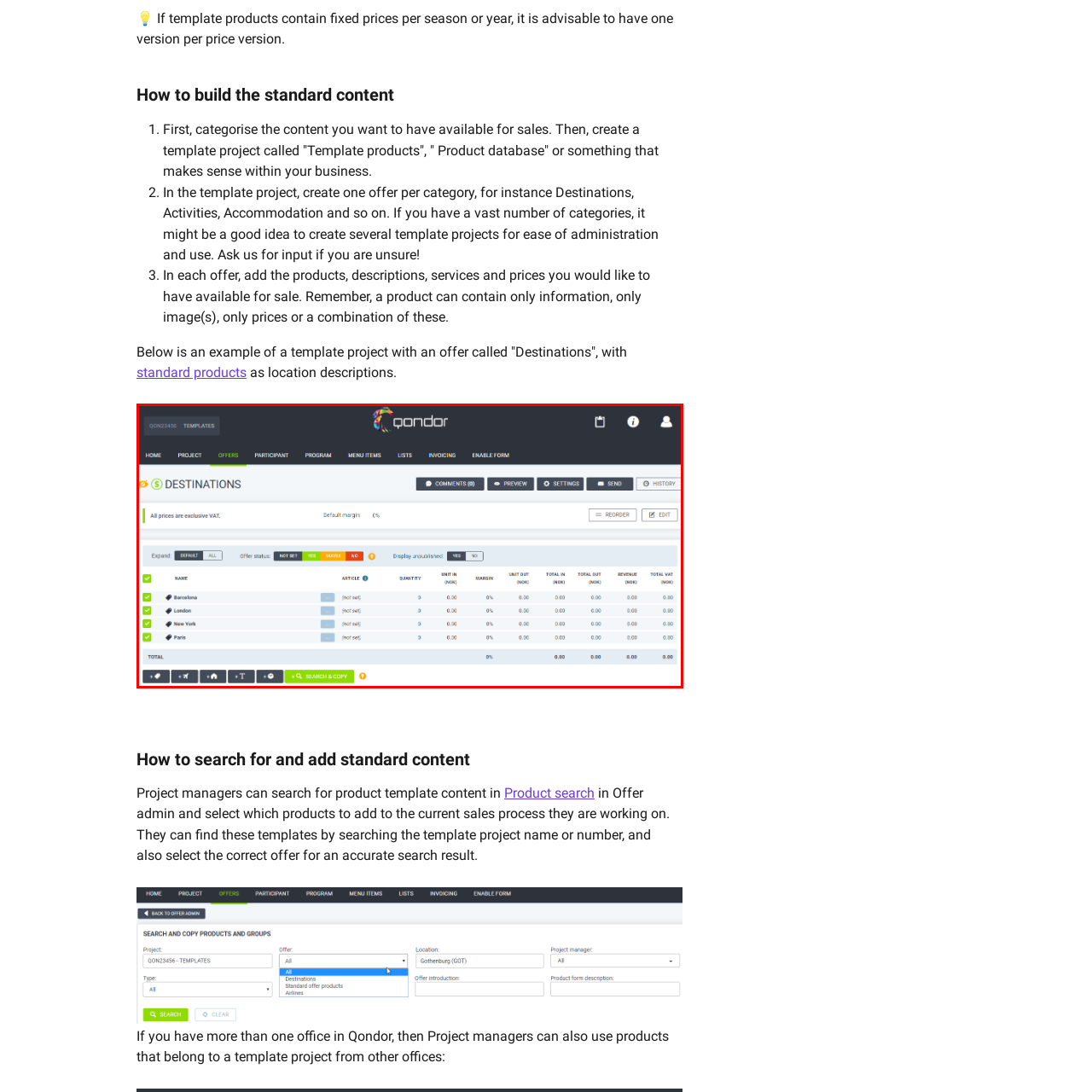Generate a detailed description of the image highlighted within the red border.

The image displays a user interface from the Qondor platform, specifically within the "Offers" section for managing destination templates. At the top, the heading "DESTINATIONS" is prominently featured, indicating the context of the offers being arranged. Below this heading, there is a message stating "All prices are exclusive VAT" alongside a note about the default margin set at 0%.

The central part of the interface presents a tabular layout where various destinations are listed, including Barcelona, London, New York, and Paris. Each row includes multiple columns with options to manage the offers, displaying fields such as "Article," "Quantity," "Unit Price," "Total Price," and relevant status indicators. The interface allows for actions such as expanding additional details, editing the offers, and searching or copying entries.

In the lower section, users can see total values related to the listed offers, with all figures currently set to zero, suggesting that no specific pricing or inventory has been inputted yet. The interface provides buttons for comments, previews, settings, and history, enhancing functionality for the user managing these travel-related offers.